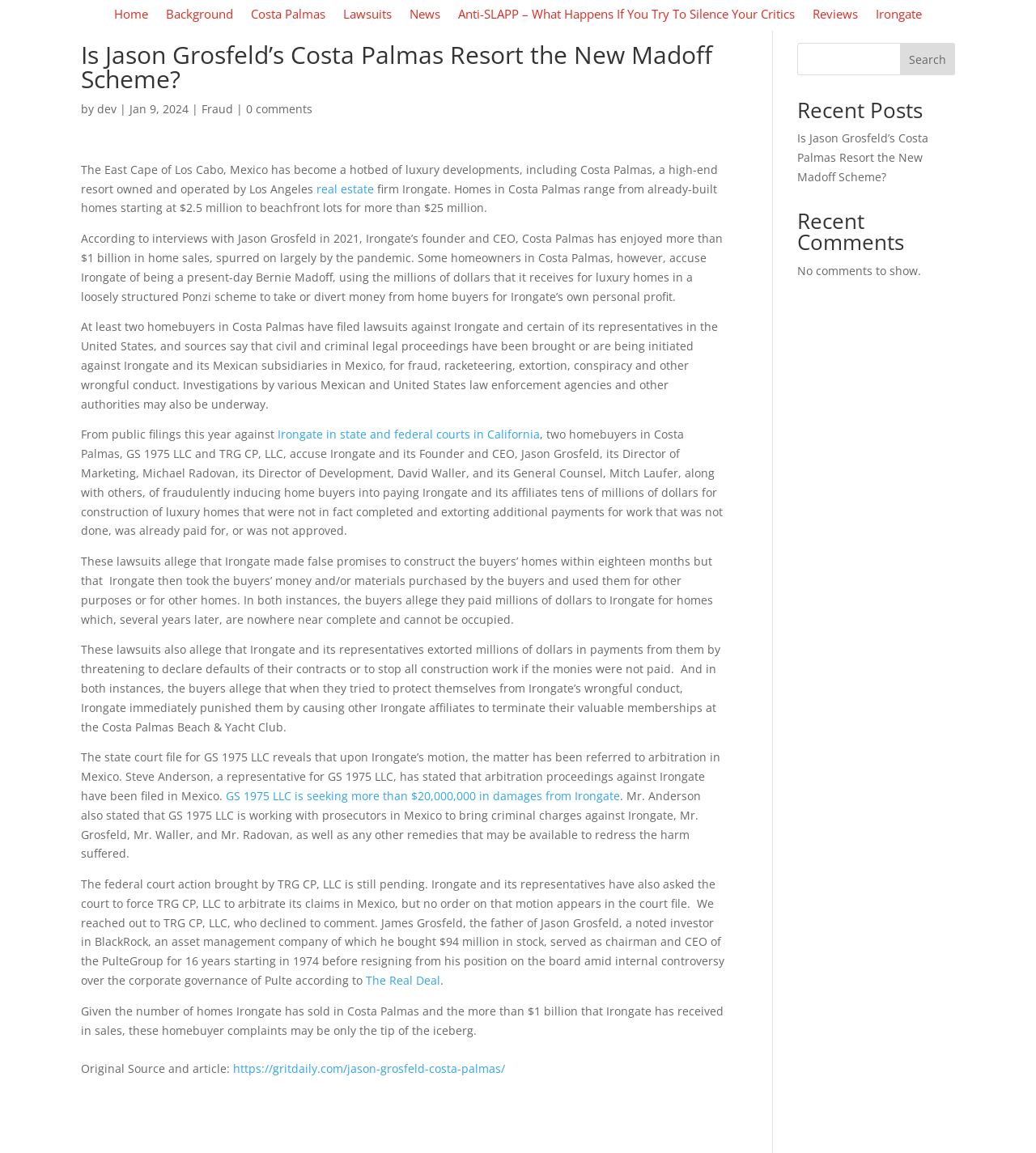Locate the bounding box coordinates of the element's region that should be clicked to carry out the following instruction: "Check the recent posts". The coordinates need to be four float numbers between 0 and 1, i.e., [left, top, right, bottom].

[0.769, 0.086, 0.922, 0.112]